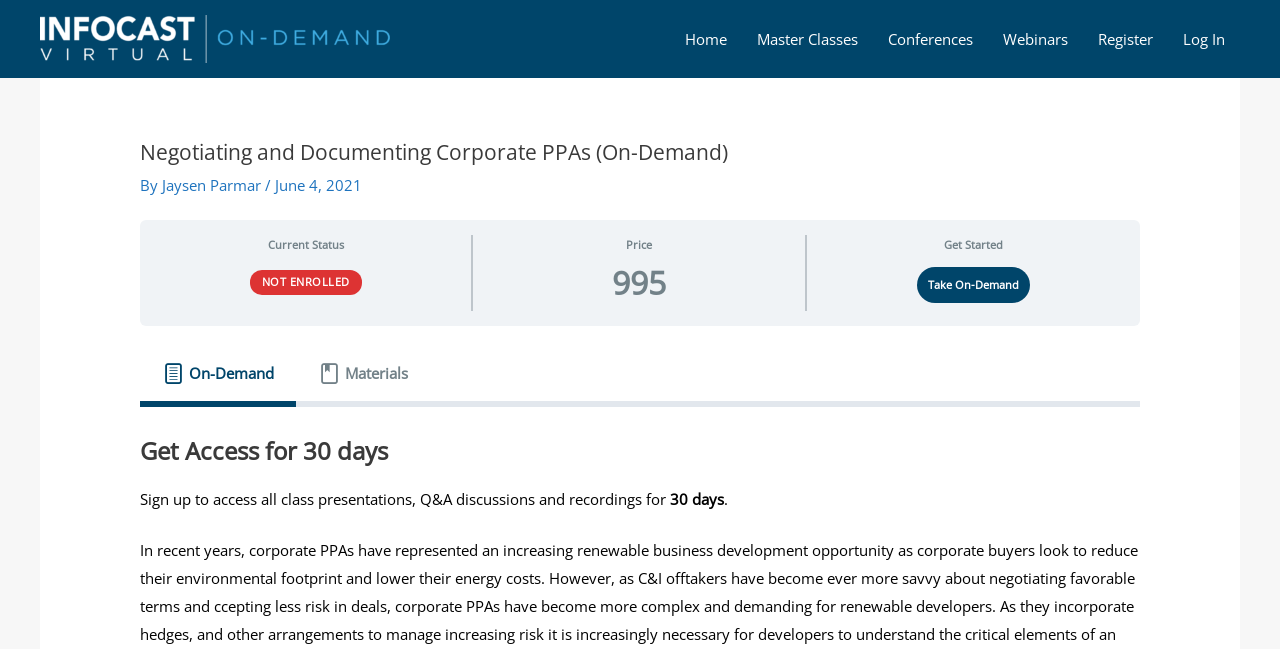Identify the bounding box coordinates for the element you need to click to achieve the following task: "Click on Log In link". Provide the bounding box coordinates as four float numbers between 0 and 1, in the form [left, top, right, bottom].

[0.912, 0.0, 0.969, 0.12]